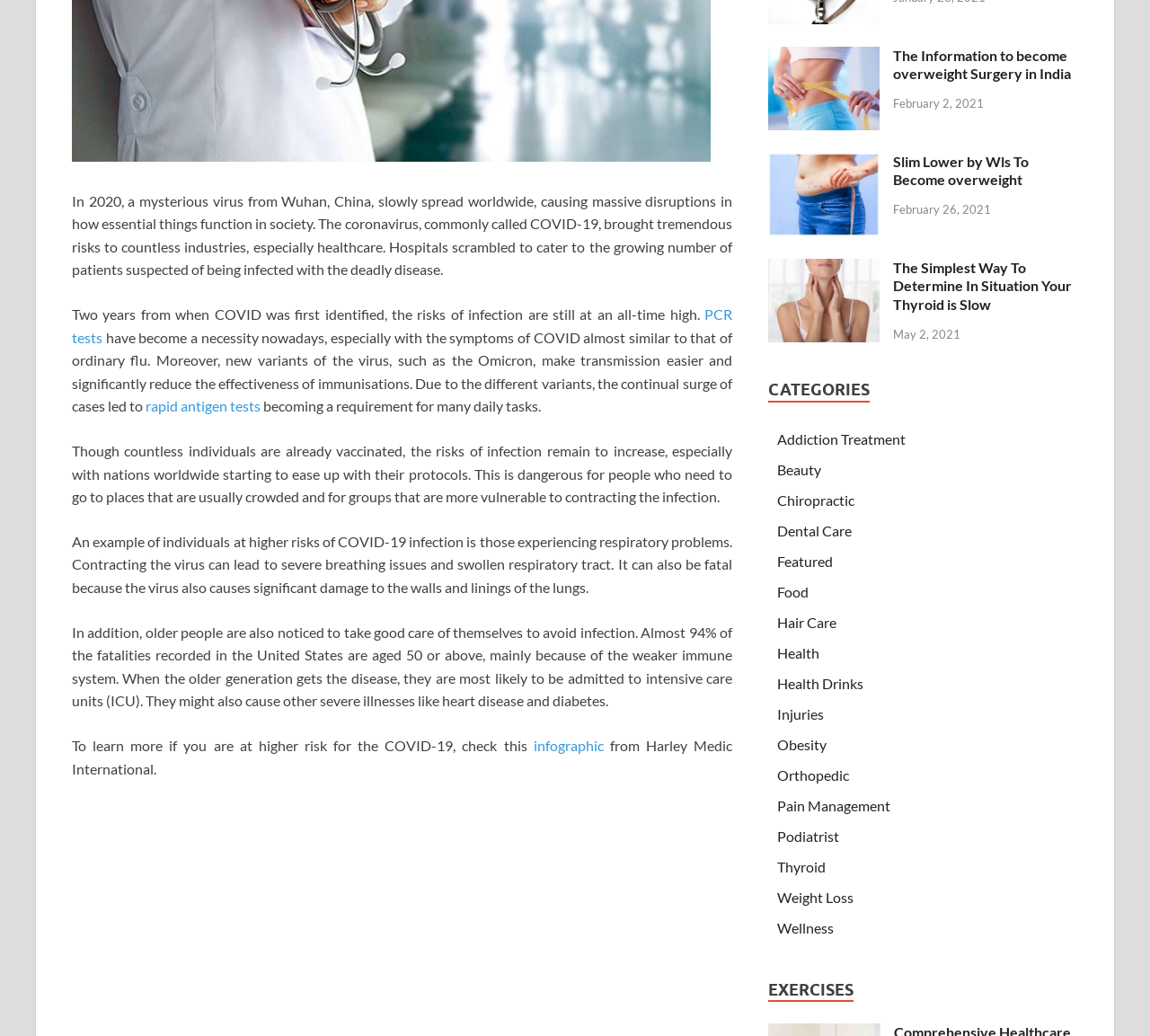Locate the UI element described as follows: "Dental Care". Return the bounding box coordinates as four float numbers between 0 and 1 in the order [left, top, right, bottom].

[0.676, 0.504, 0.741, 0.52]